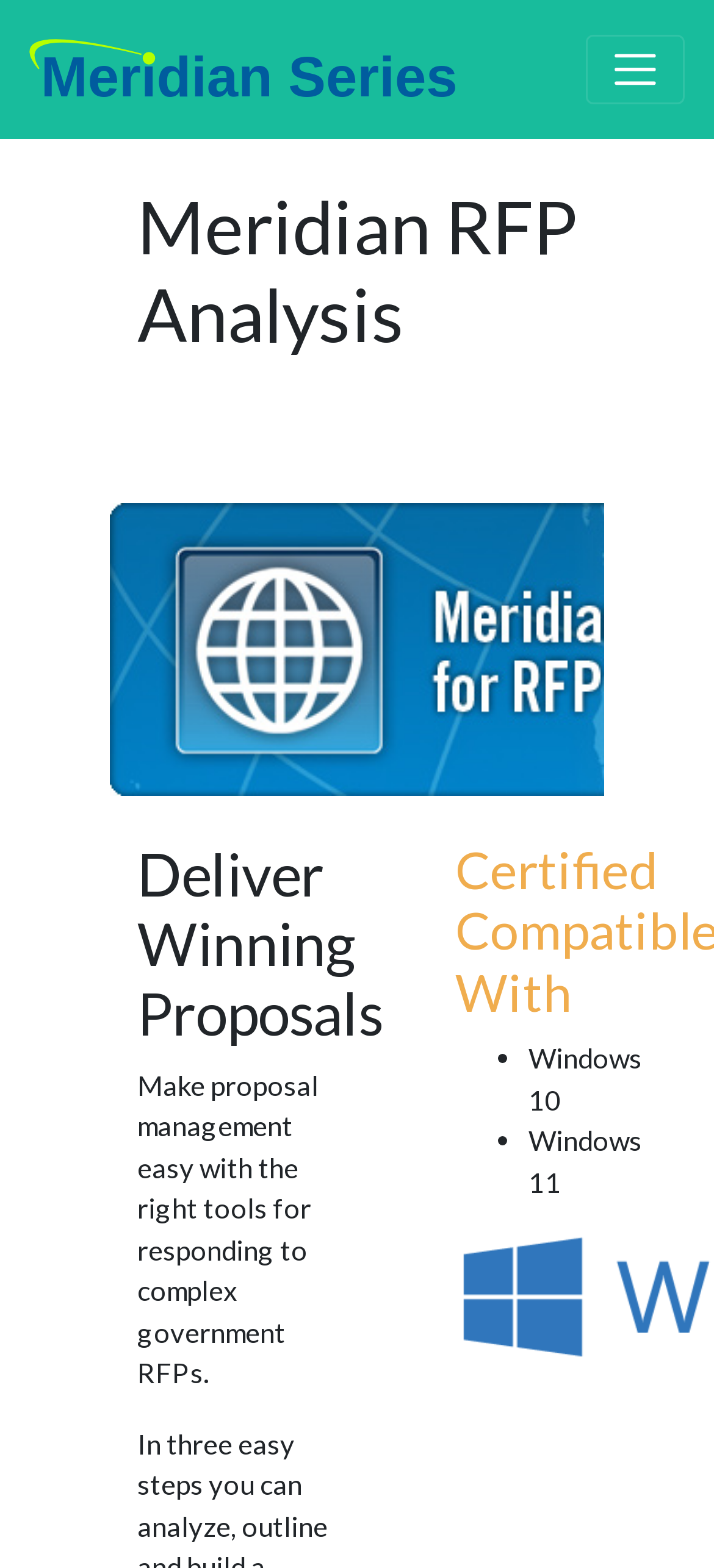Find and extract the text of the primary heading on the webpage.

Meridian RFP Analysis